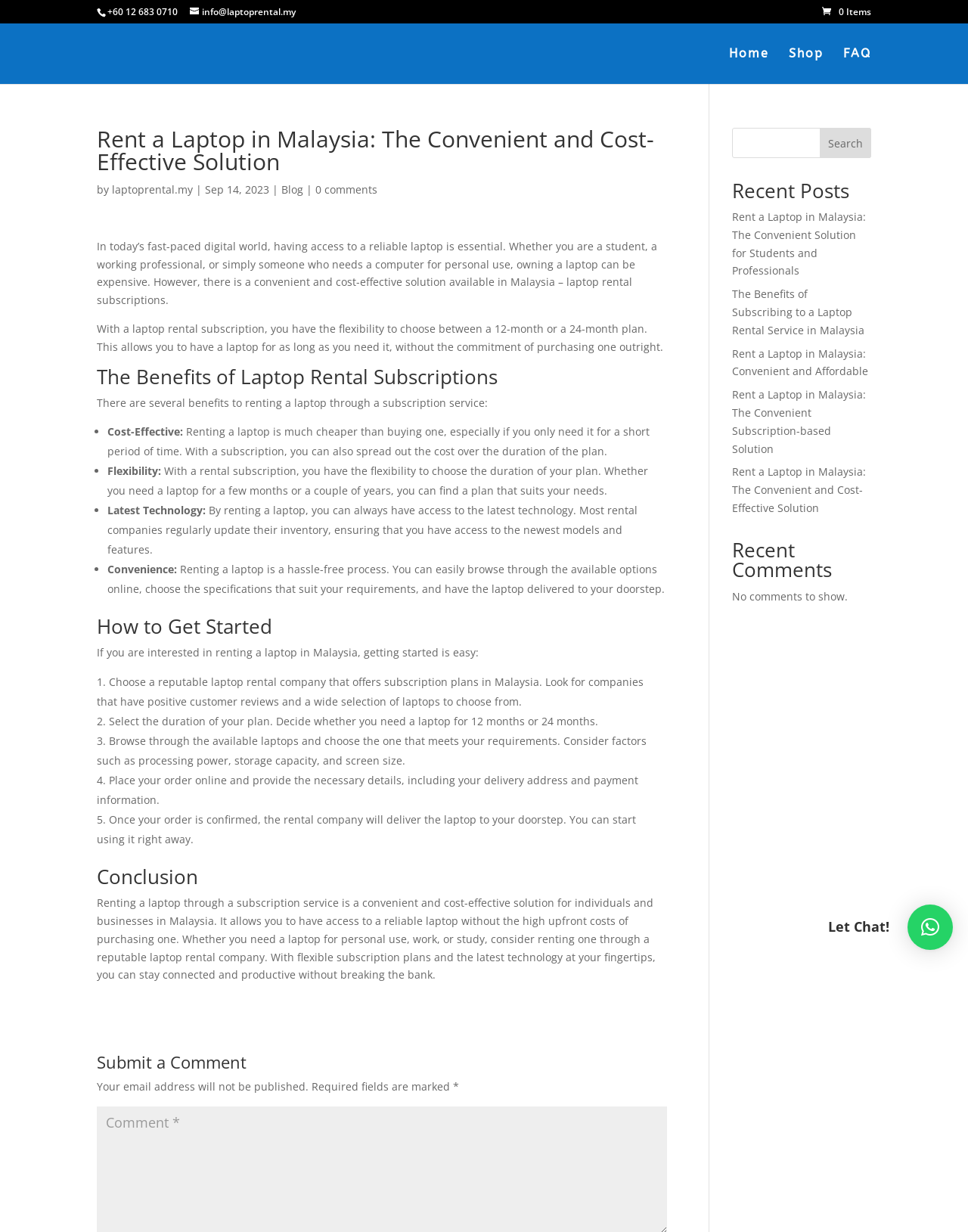Determine the bounding box coordinates of the section I need to click to execute the following instruction: "Go to Home page". Provide the coordinates as four float numbers between 0 and 1, i.e., [left, top, right, bottom].

[0.753, 0.039, 0.795, 0.068]